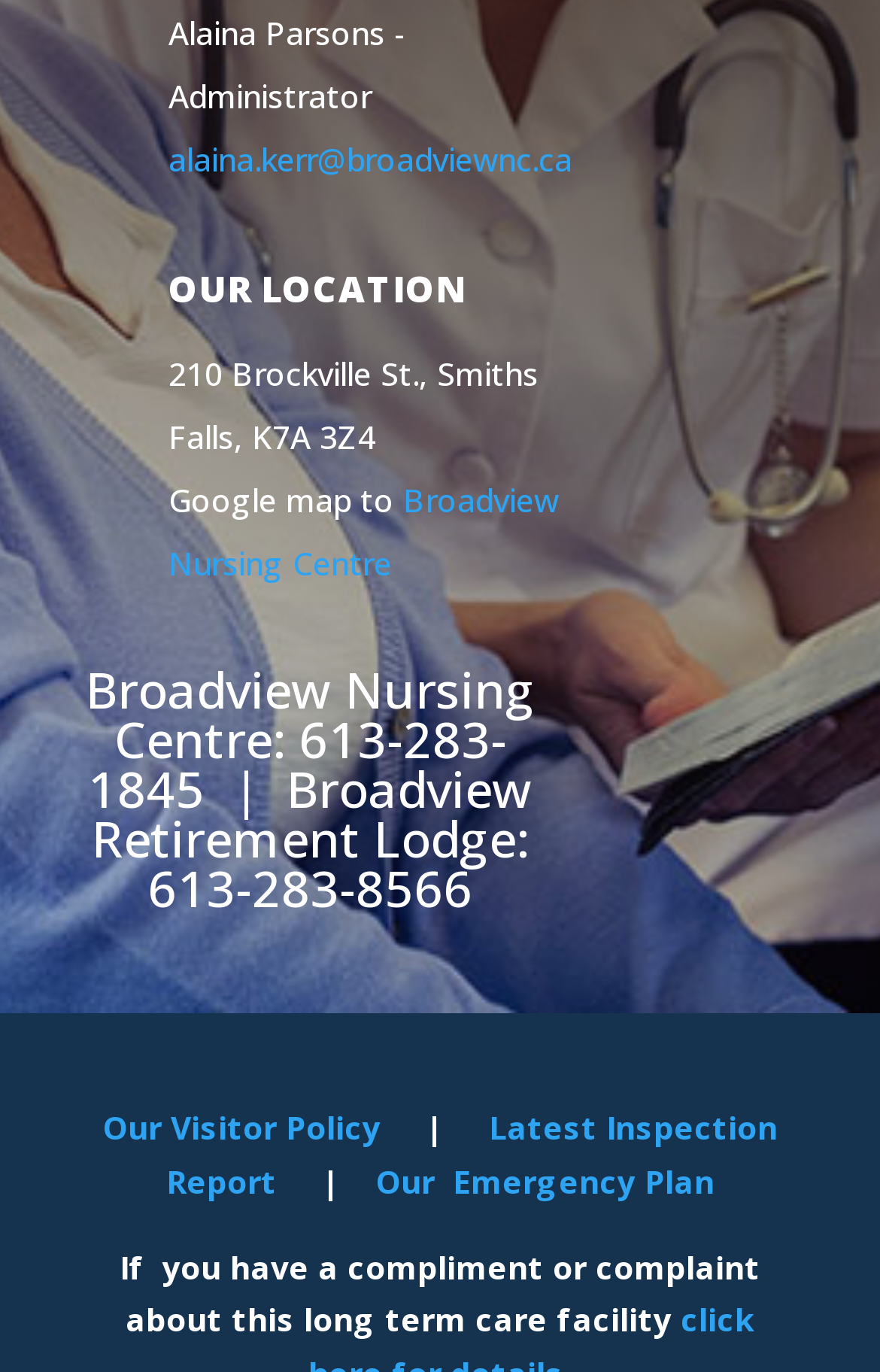What is the link to the Latest Inspection Report?
Give a single word or phrase as your answer by examining the image.

Latest Inspection Report